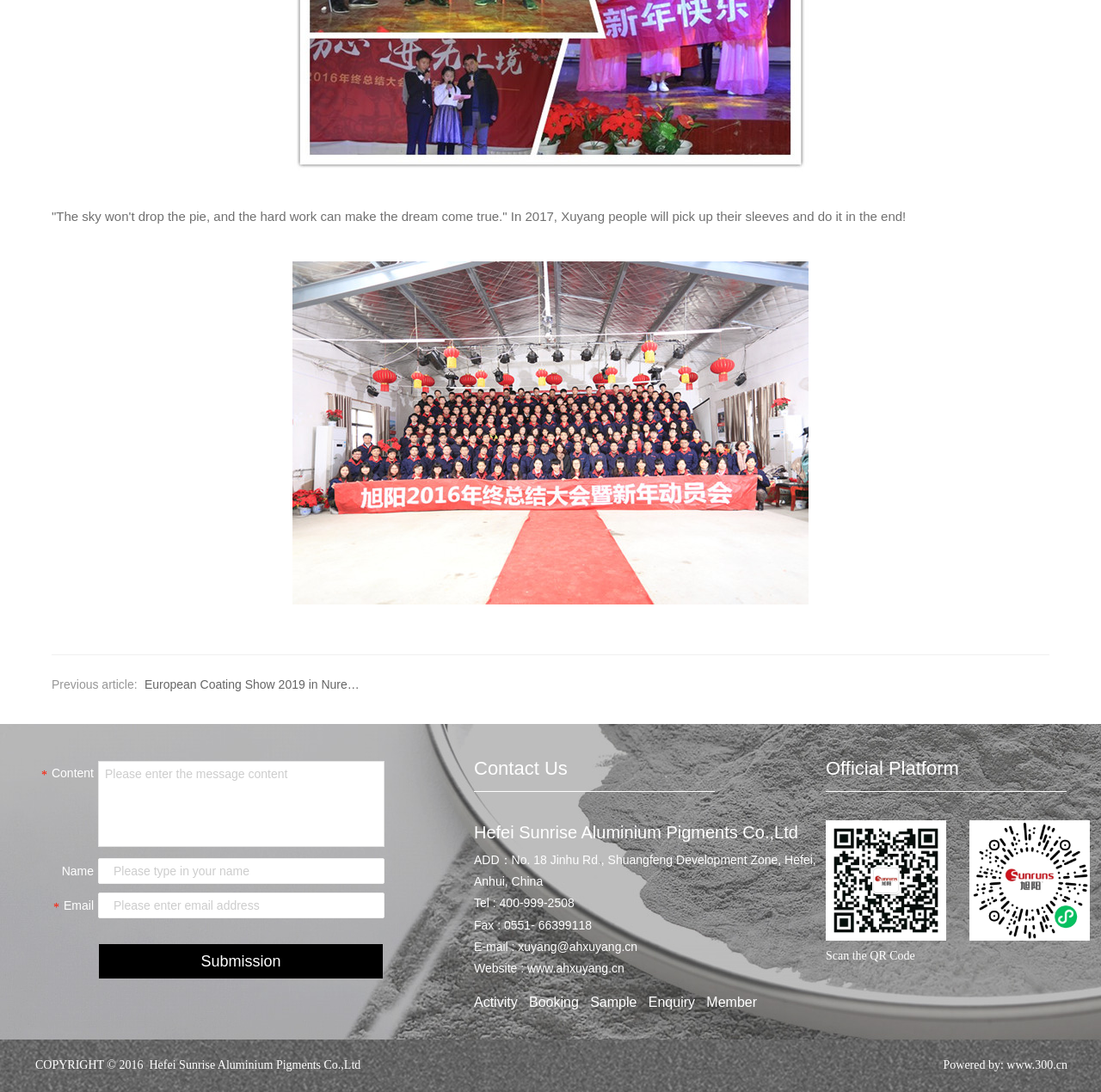Find the bounding box coordinates of the UI element according to this description: "Enquiry".

[0.589, 0.911, 0.631, 0.924]